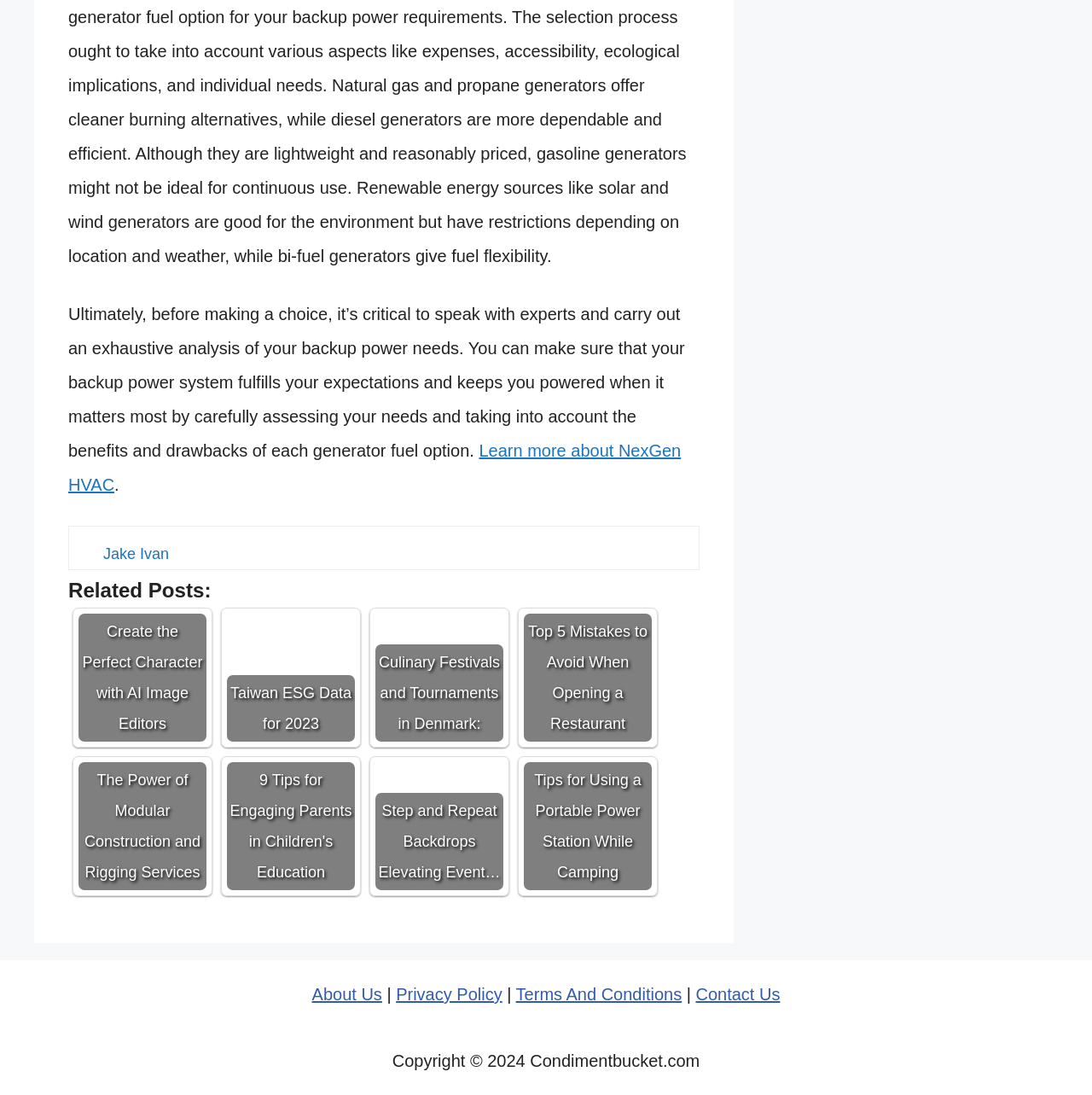Could you determine the bounding box coordinates of the clickable element to complete the instruction: "Read the article about Emergency Plumbers Near Me"? Provide the coordinates as four float numbers between 0 and 1, i.e., [left, top, right, bottom].

None